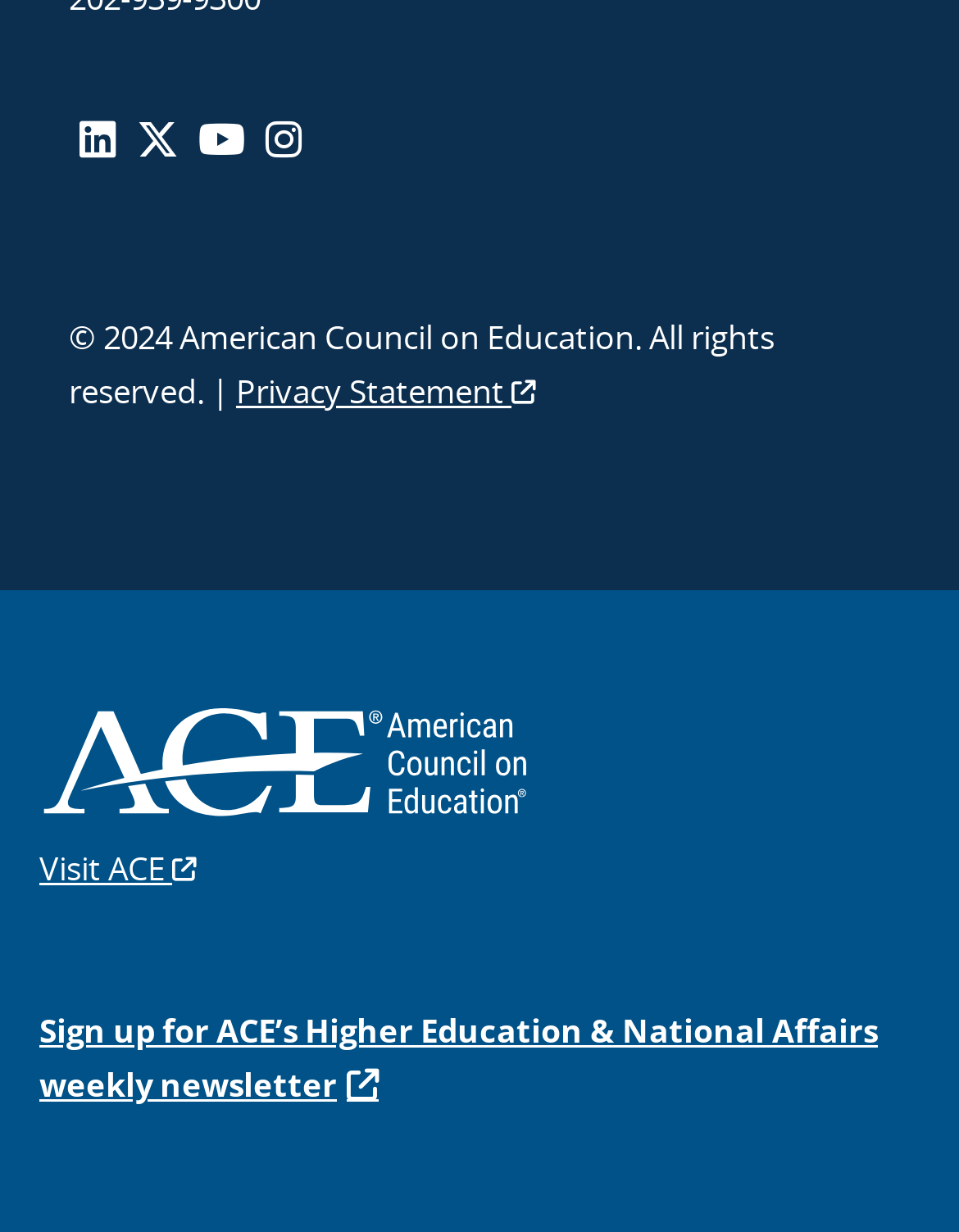What social media platforms are linked at the top?
Based on the image, give a concise answer in the form of a single word or short phrase.

LinkedIn, Twitter, YouTube, Instagram